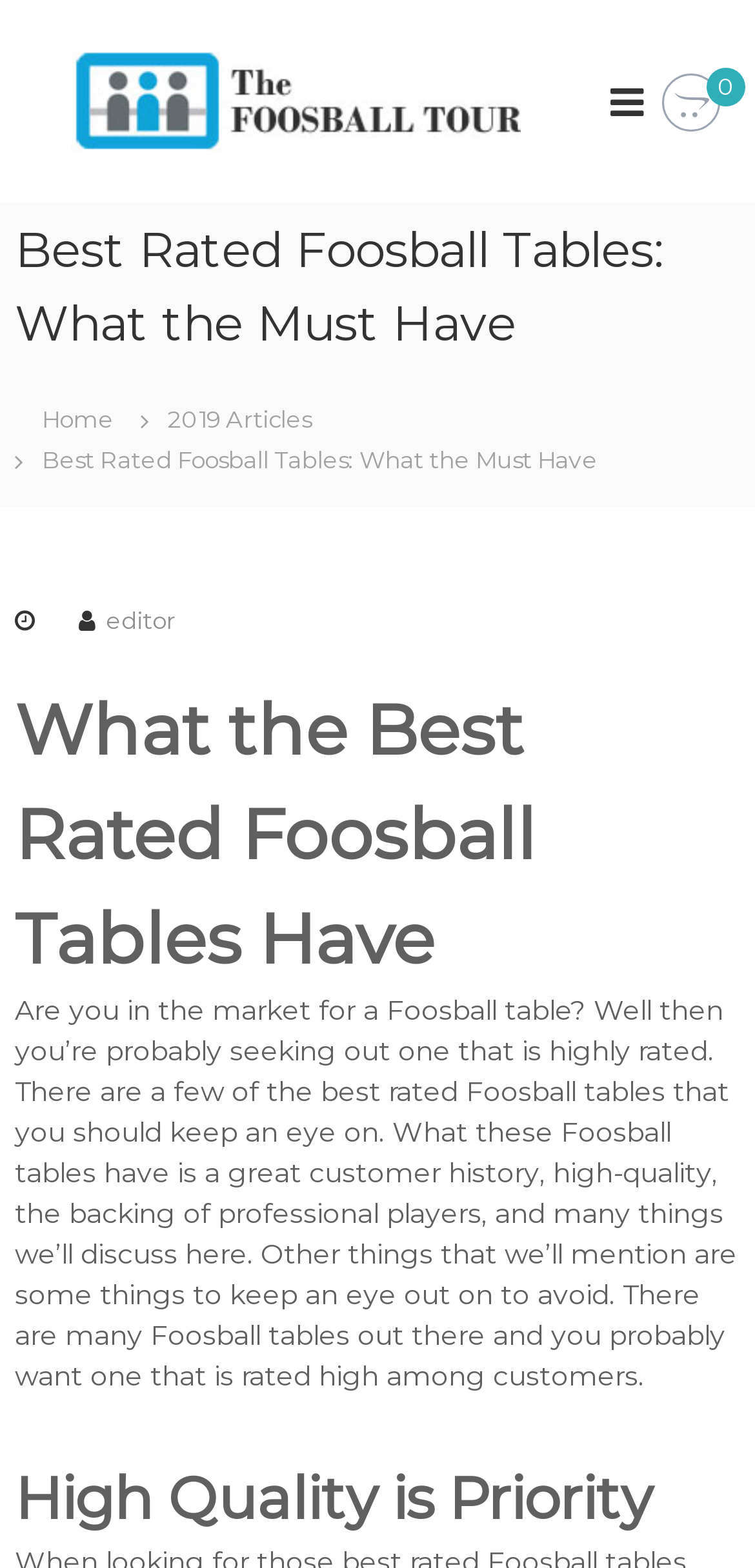Extract the bounding box coordinates for the UI element described by the text: "2019 Articles". The coordinates should be in the form of [left, top, right, bottom] with values between 0 and 1.

[0.223, 0.258, 0.412, 0.276]